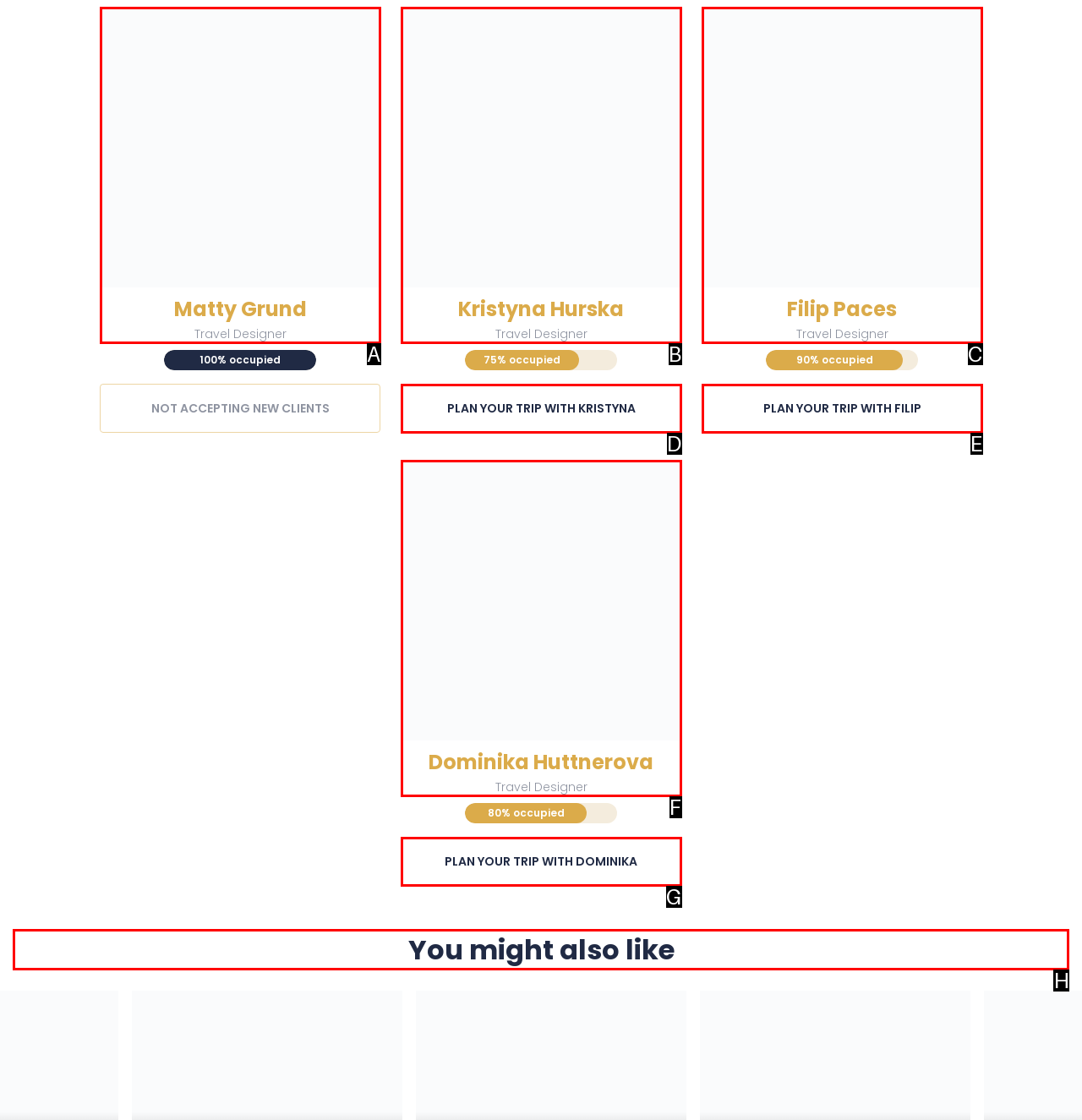Please identify the correct UI element to click for the task: See more travel designers Respond with the letter of the appropriate option.

H